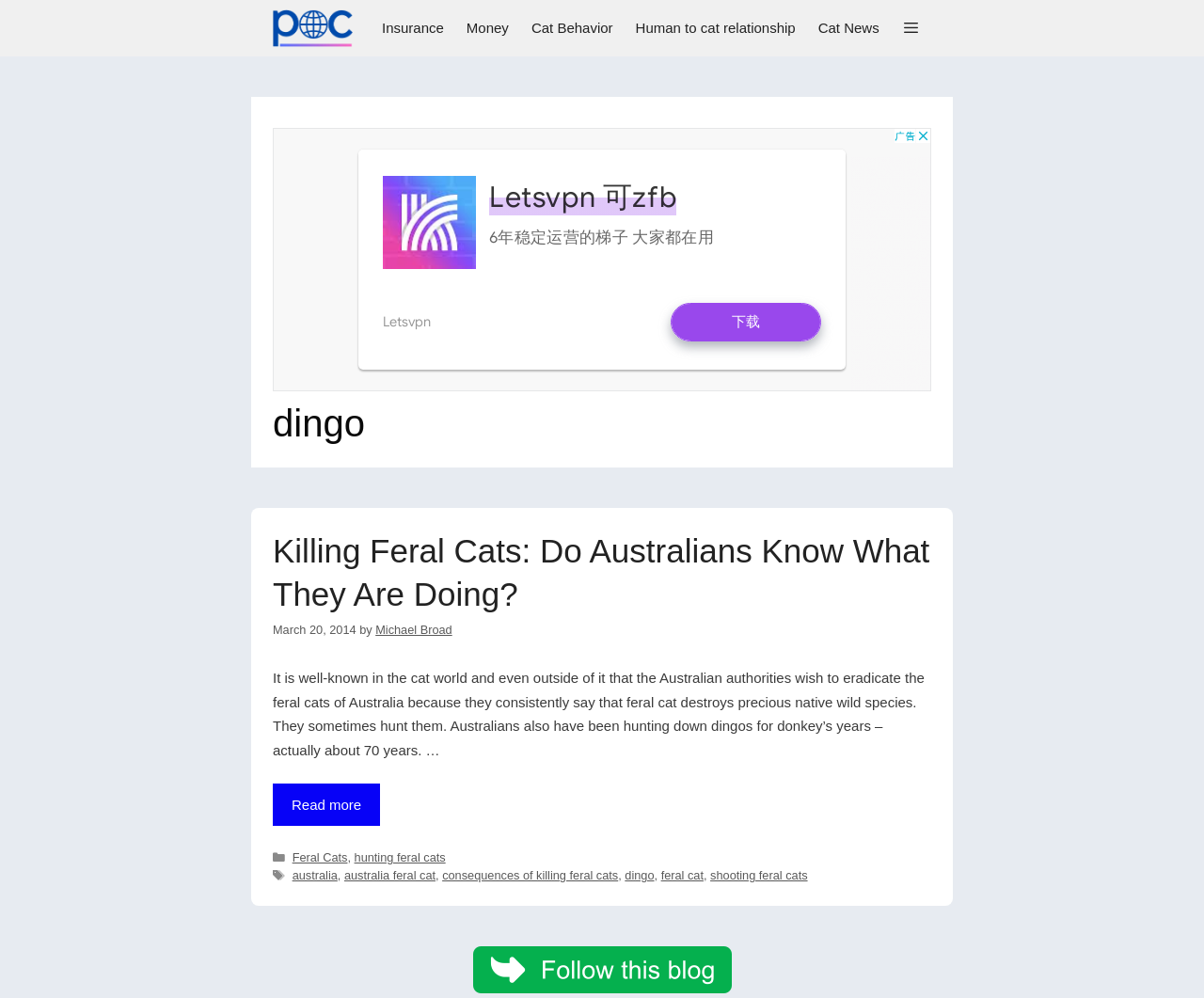Please determine the bounding box coordinates for the UI element described as: "notes".

None